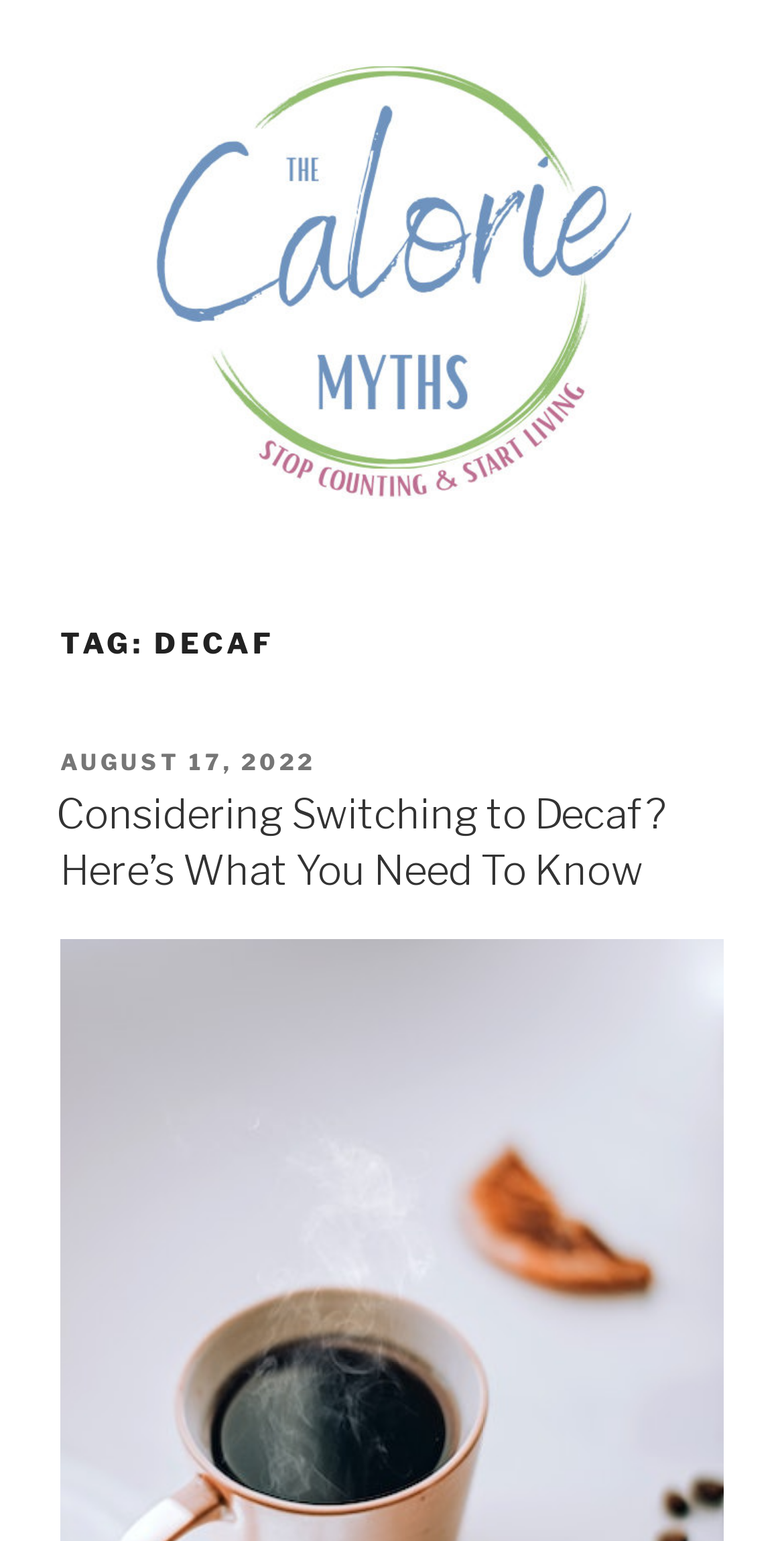Answer this question in one word or a short phrase: What is the title of the link above the image?

The Calorie Myths